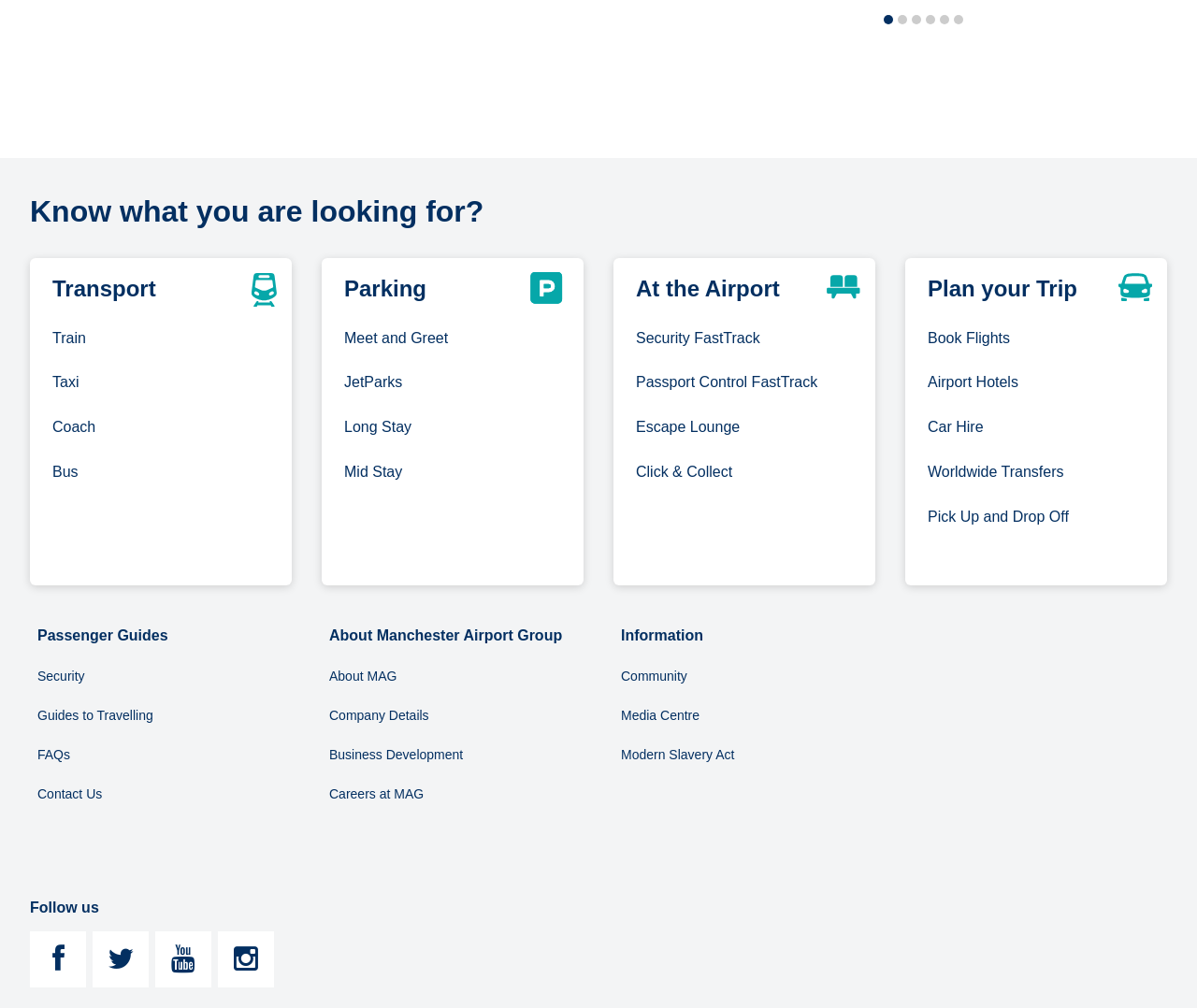What is the main topic of the webpage?
Using the image as a reference, answer the question with a short word or phrase.

Manchester Airport